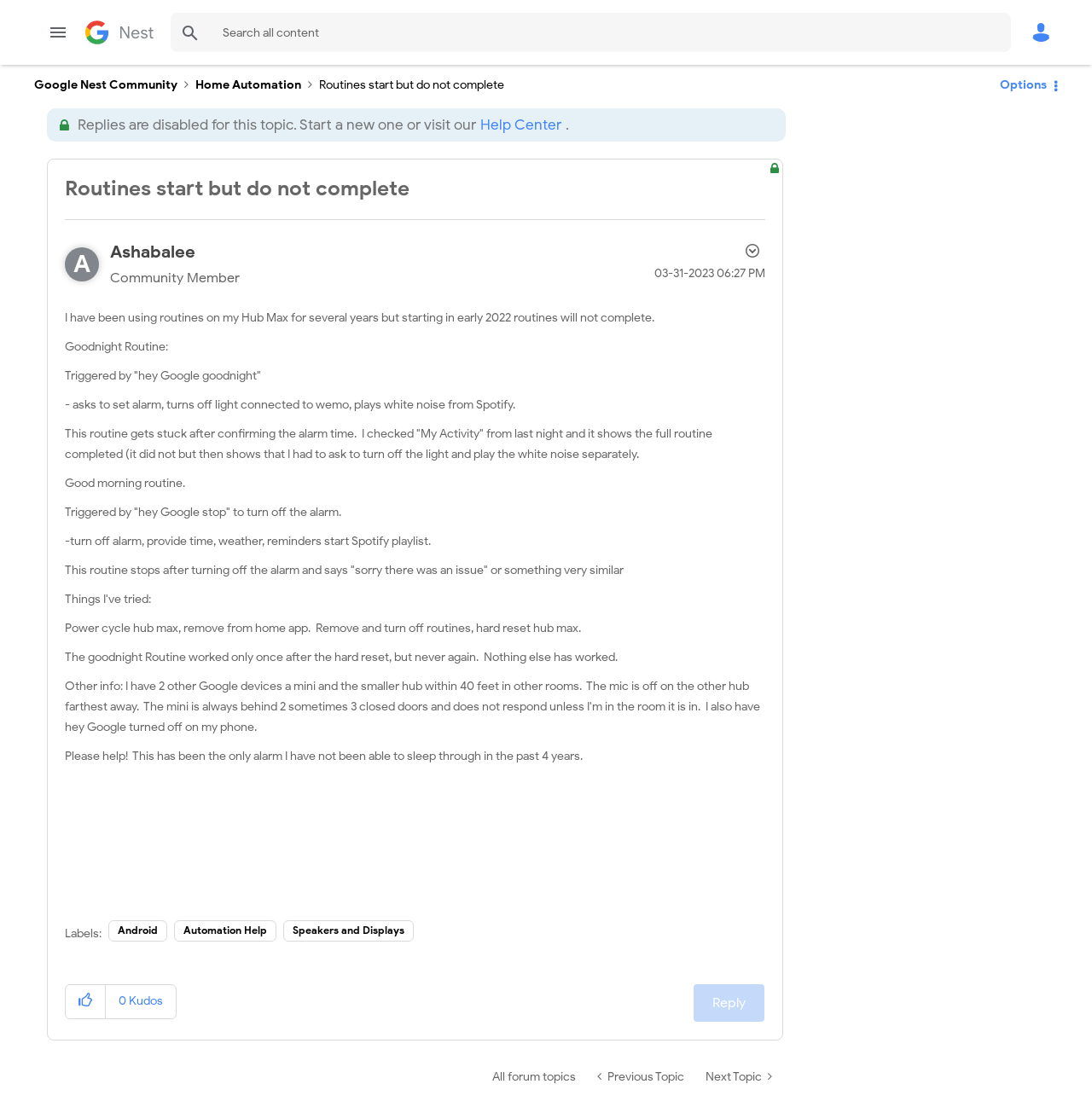Determine the bounding box coordinates of the UI element described below. Use the format (top-left x, top-left y, bottom-right x, bottom-right y) with floating point numbers between 0 and 1: First Amendment

None